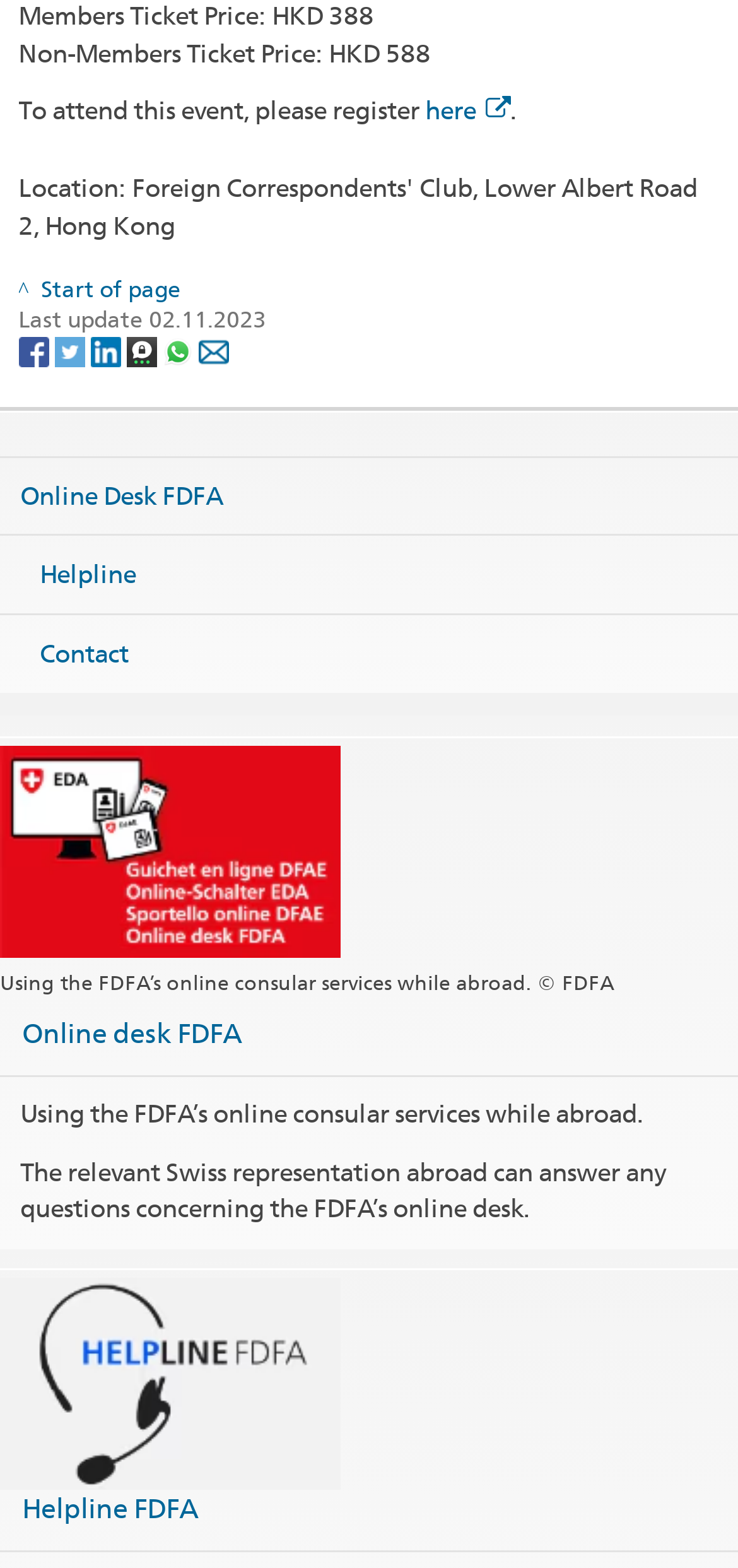Give a one-word or phrase response to the following question: What is the non-member ticket price?

HKD 588